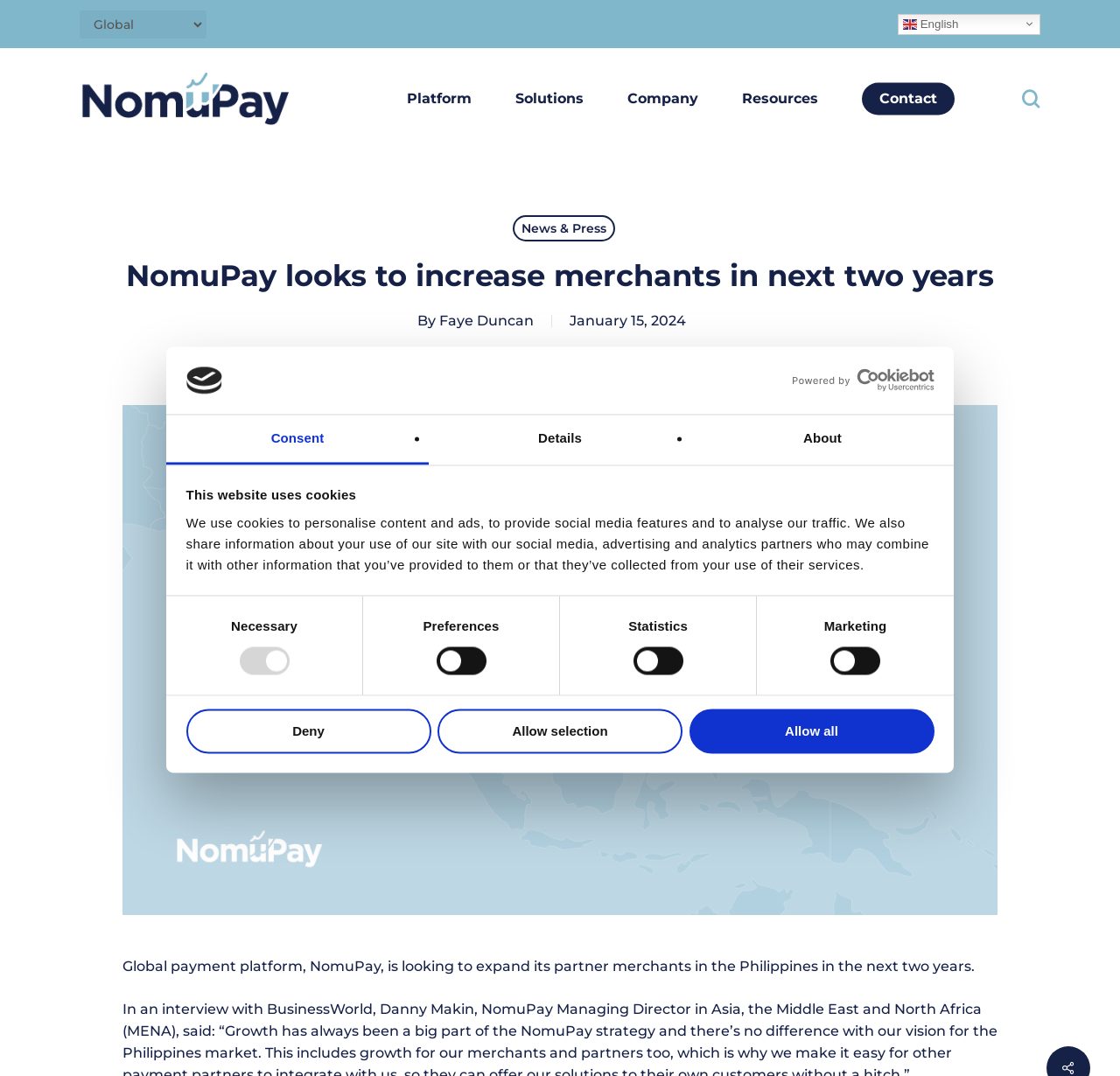What is the purpose of the cookies used by this website?
Based on the content of the image, thoroughly explain and answer the question.

According to the consent section, the website uses cookies to personalise content and ads, as well as to provide social media features and analyse traffic. This information is provided in the text 'This website uses cookies We use cookies to personalise content and ads, to provide social media features and to analyse our traffic.'